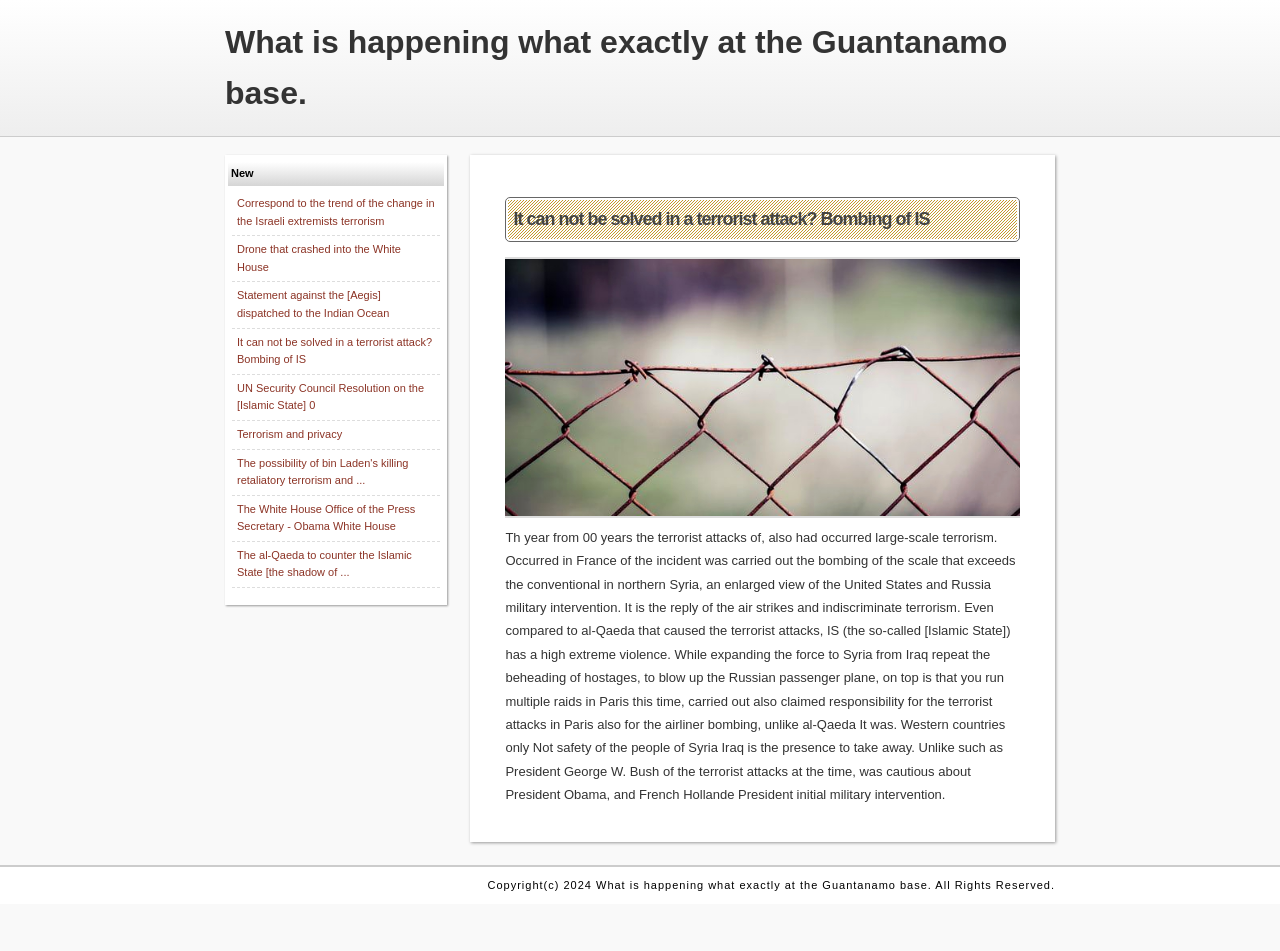Provide a brief response to the question using a single word or phrase: 
Who is the president mentioned in the article?

Obama